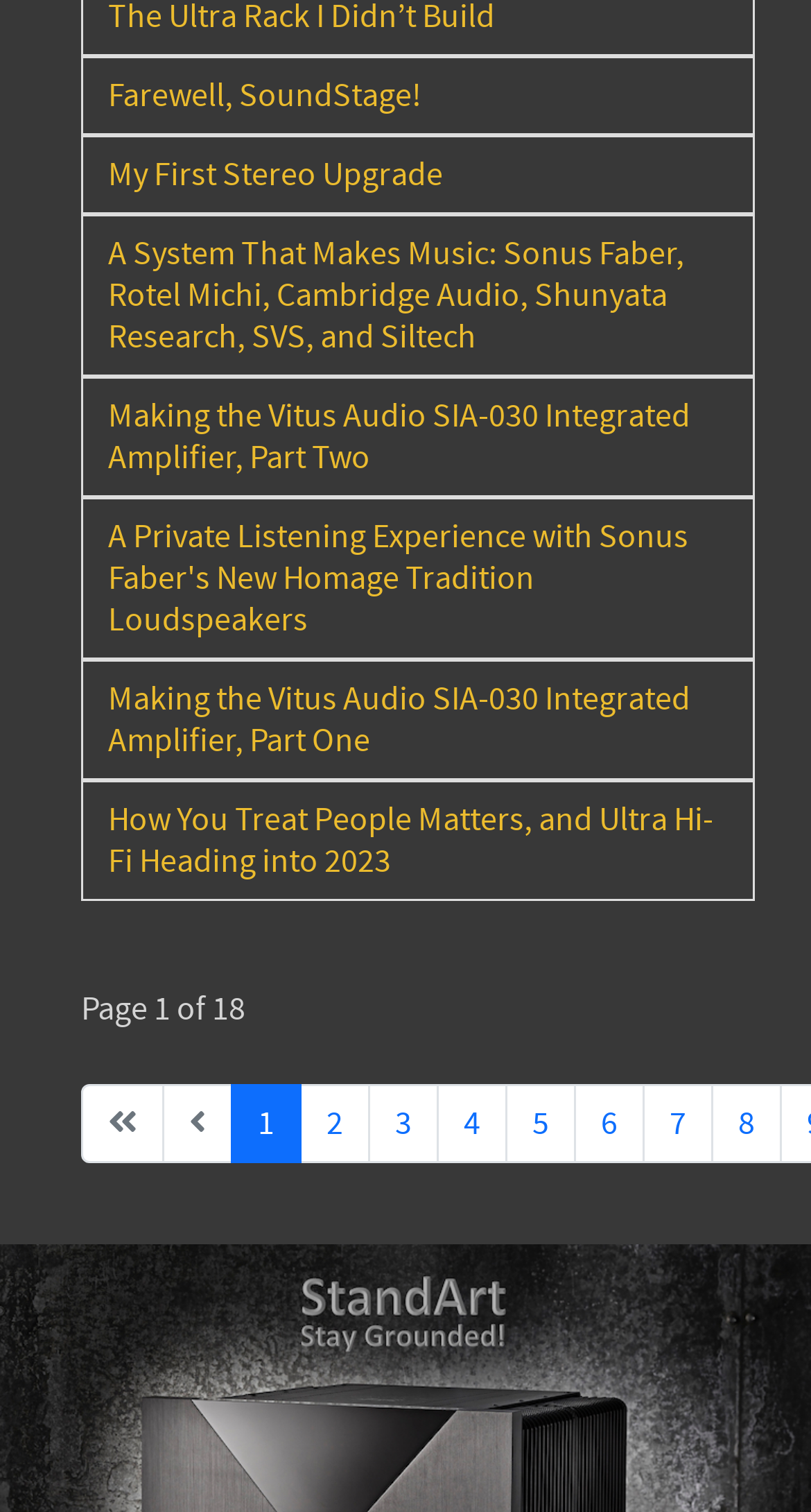Identify the bounding box of the UI component described as: "My First Stereo Upgrade".

[0.1, 0.09, 0.931, 0.142]